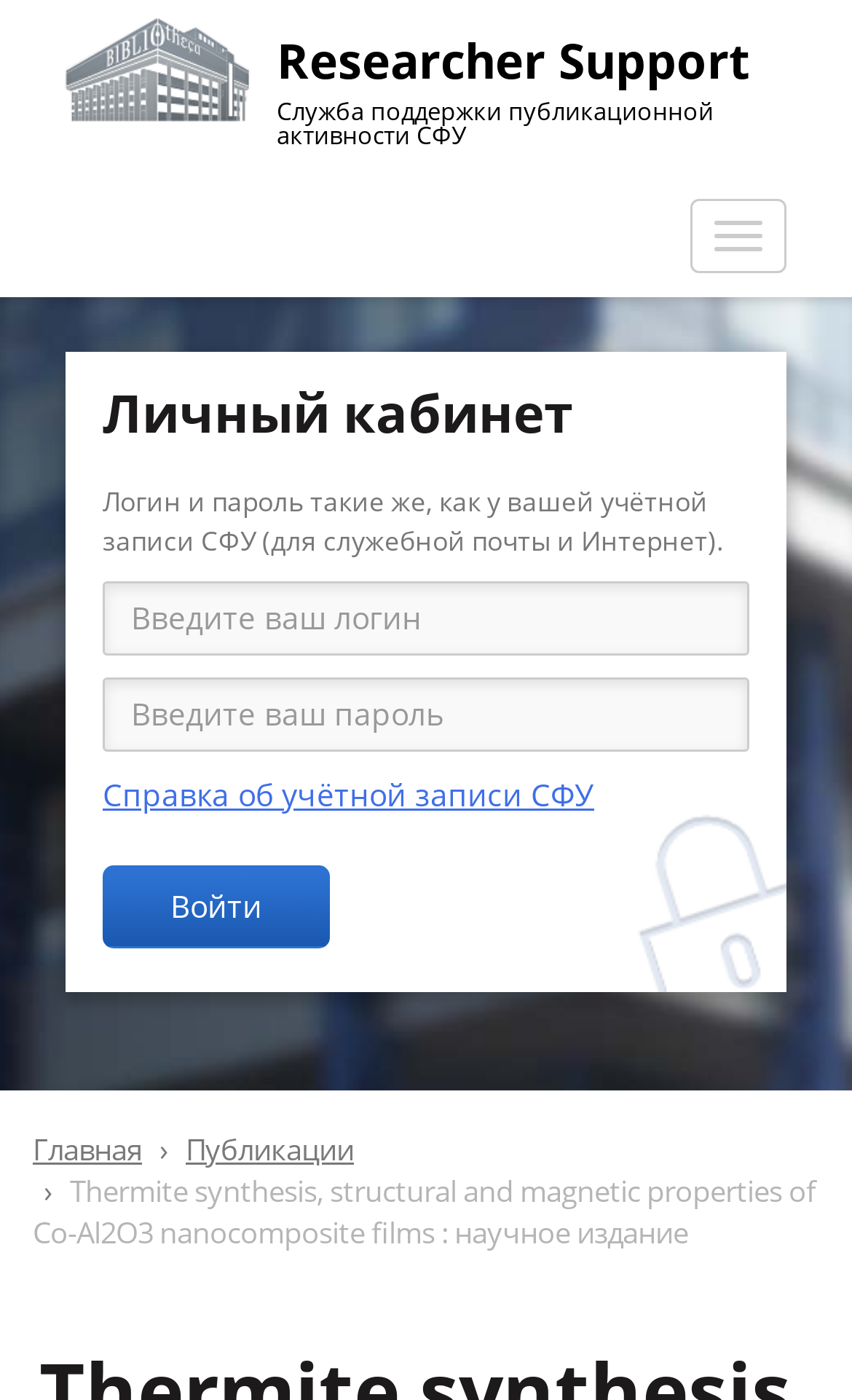What is the alternative way to access the account information?
Please ensure your answer to the question is detailed and covers all necessary aspects.

According to the webpage, the alternative way to access the account information is by clicking on the link 'Справка об учётной записи СФУ', which is located below the login textboxes.